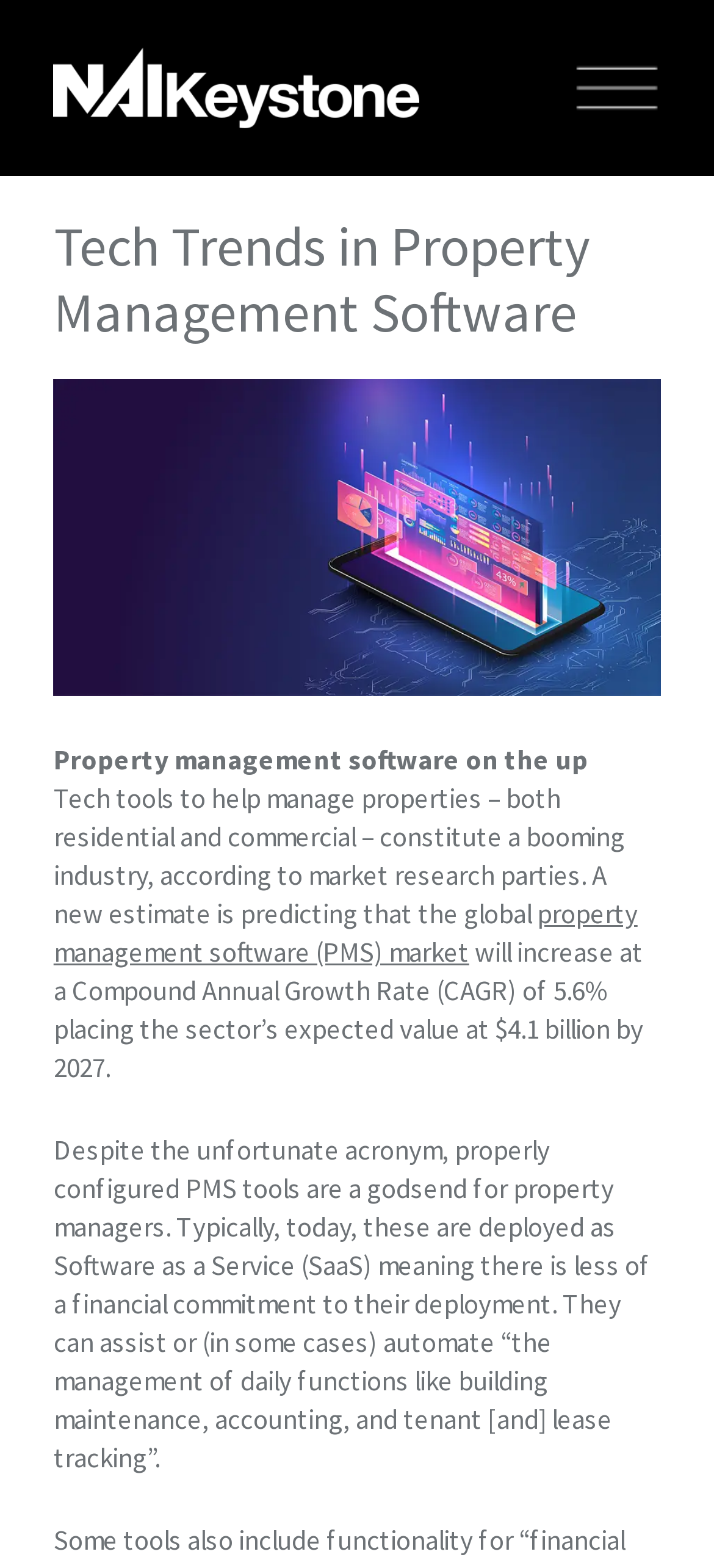Generate a comprehensive description of the webpage content.

The webpage is about tech trends in property management software. At the top left, there is a link to "NAI Keystone" accompanied by an image with the same name. On the top right, there is a button labeled "Toggle Menu" with an associated image. 

Below the top section, the main content begins with a heading that reads "Tech Trends in Property Management Software". Following the heading, there is a paragraph of text that discusses the growth of the property management software industry, citing market research and providing a prediction of the sector's value by 2027. 

Within this paragraph, there is a link to "property management software (PMS) market". The text continues to explain the benefits of properly configured PMS tools, which can assist or automate daily functions such as building maintenance, accounting, and tenant and lease tracking.